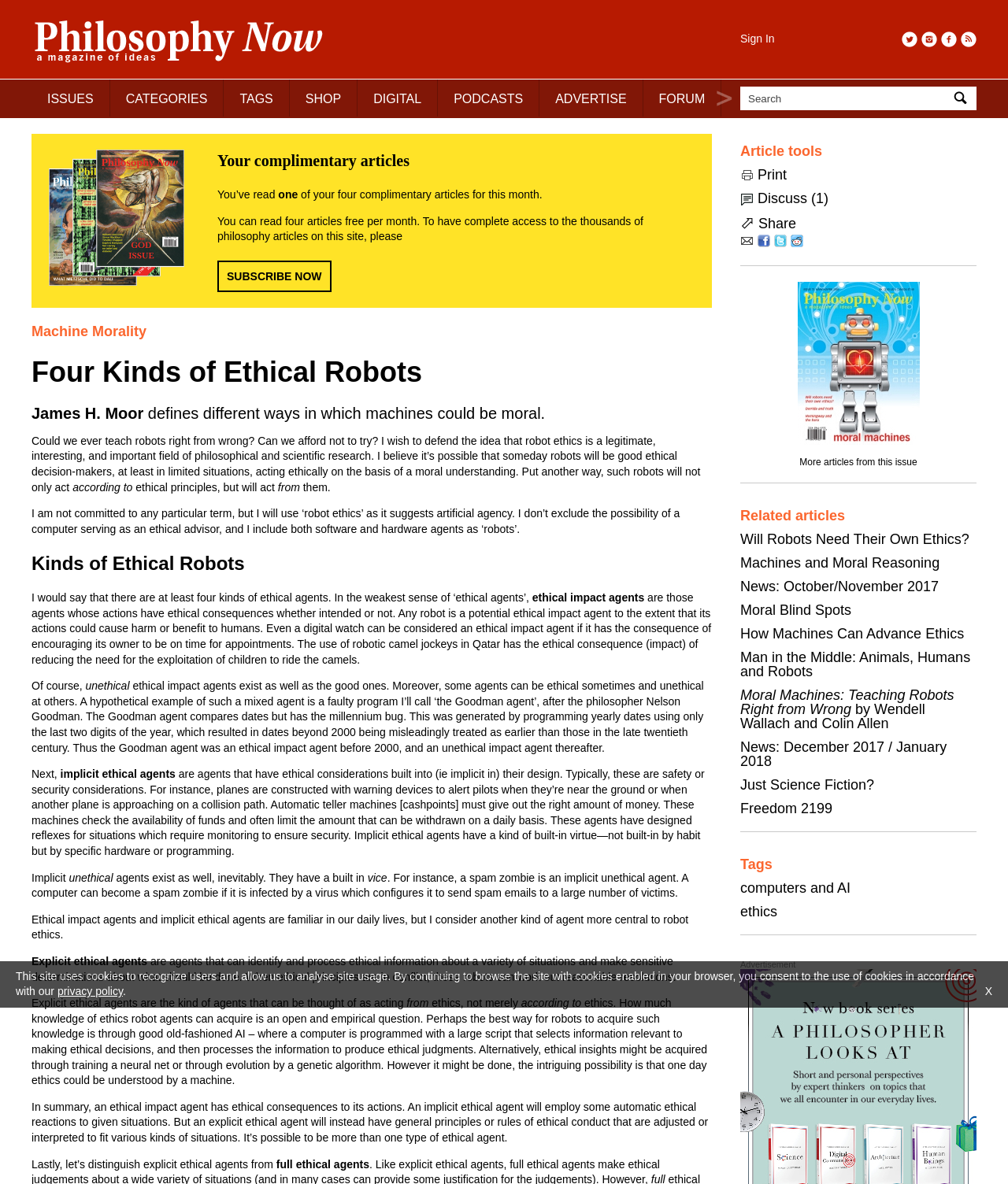Please identify the bounding box coordinates of the clickable area that will allow you to execute the instruction: "Sign In".

[0.734, 0.027, 0.768, 0.038]